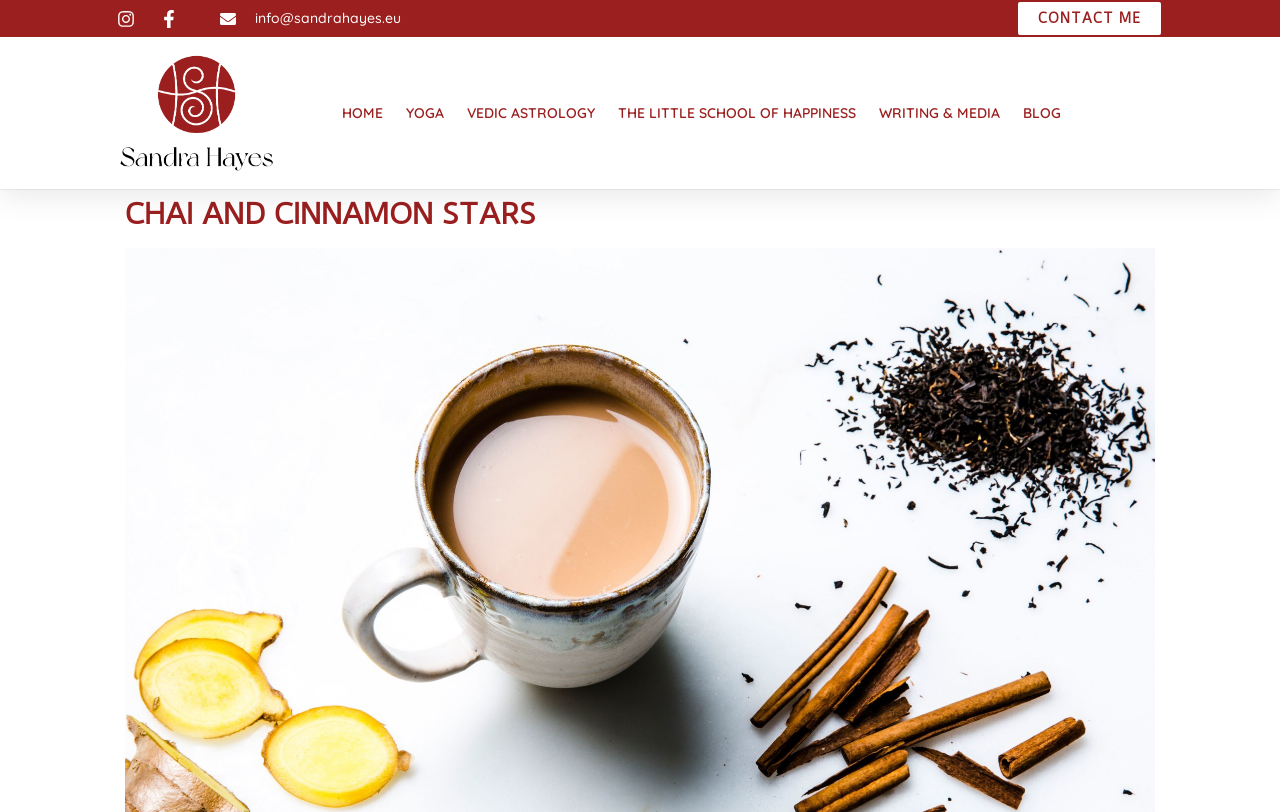Identify and provide the text content of the webpage's primary headline.

CHAI AND CINNAMON STARS